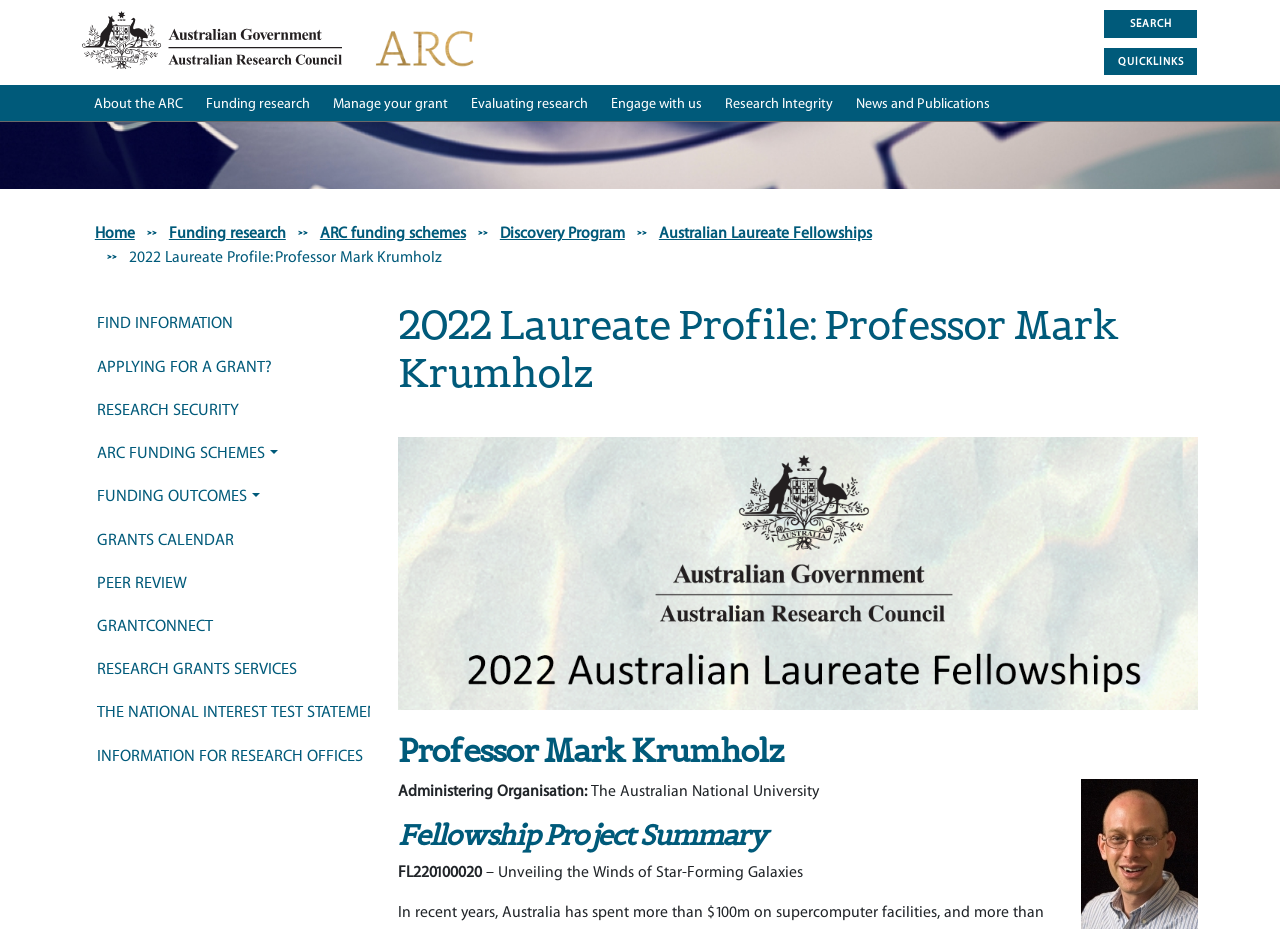Please provide a brief answer to the following inquiry using a single word or phrase:
What is the text of the first link in the main navigation?

About the ARC